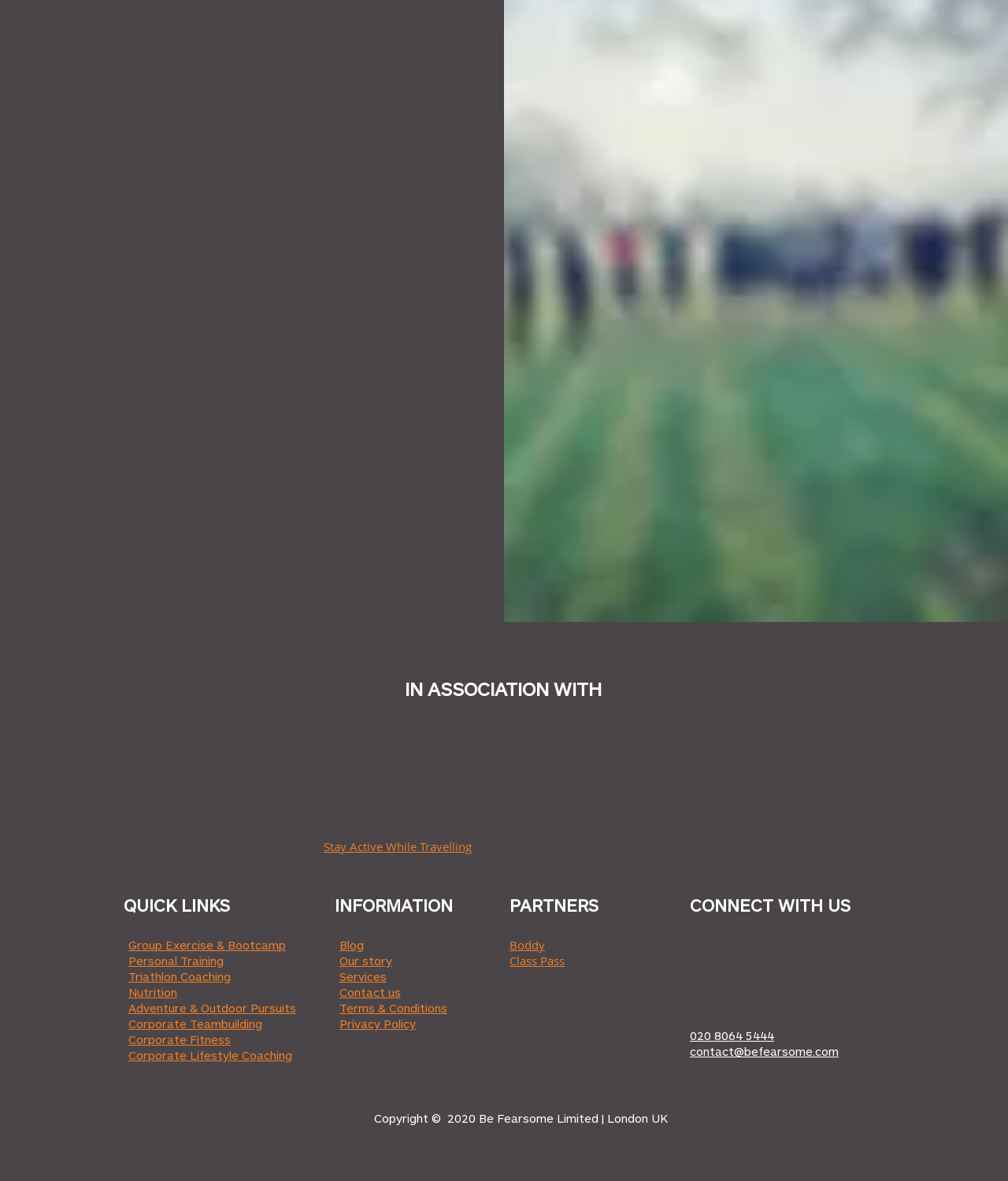Determine the bounding box coordinates of the element's region needed to click to follow the instruction: "Download the file". Provide these coordinates as four float numbers between 0 and 1, formatted as [left, top, right, bottom].

[0.348, 0.62, 0.442, 0.7]